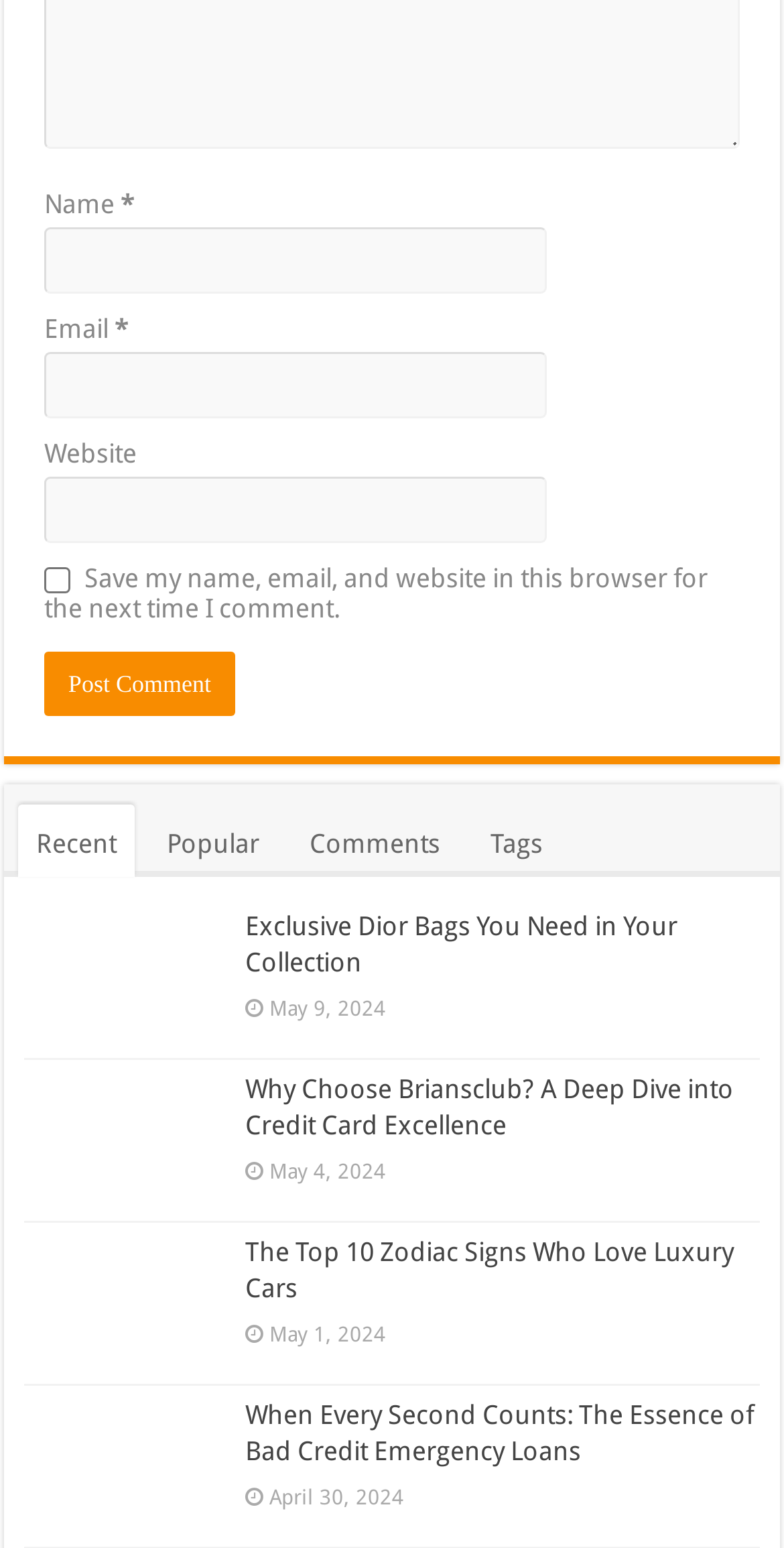Please provide the bounding box coordinates for the element that needs to be clicked to perform the instruction: "Click the 'Post Comment' button". The coordinates must consist of four float numbers between 0 and 1, formatted as [left, top, right, bottom].

[0.056, 0.421, 0.3, 0.462]